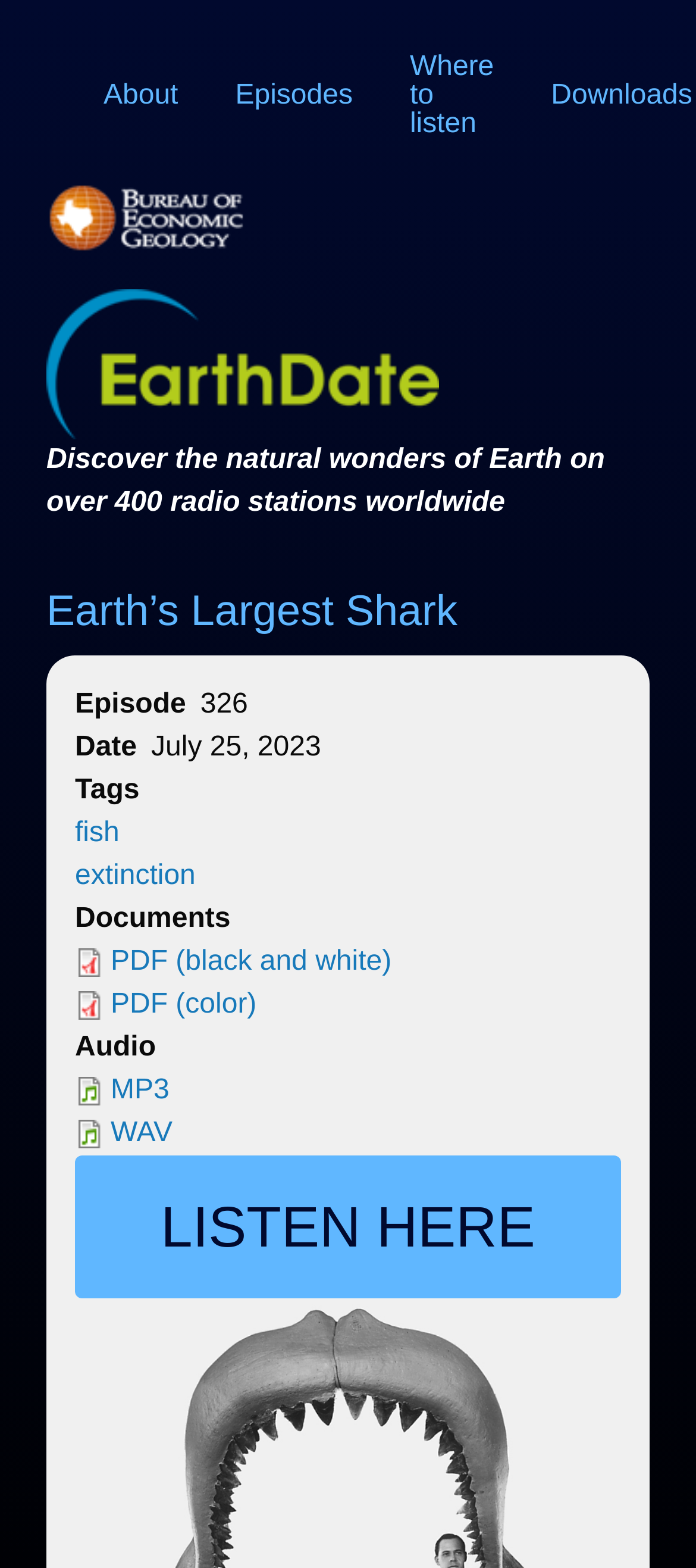Determine the bounding box coordinates of the clickable region to follow the instruction: "download MP3".

[0.159, 0.686, 0.243, 0.705]